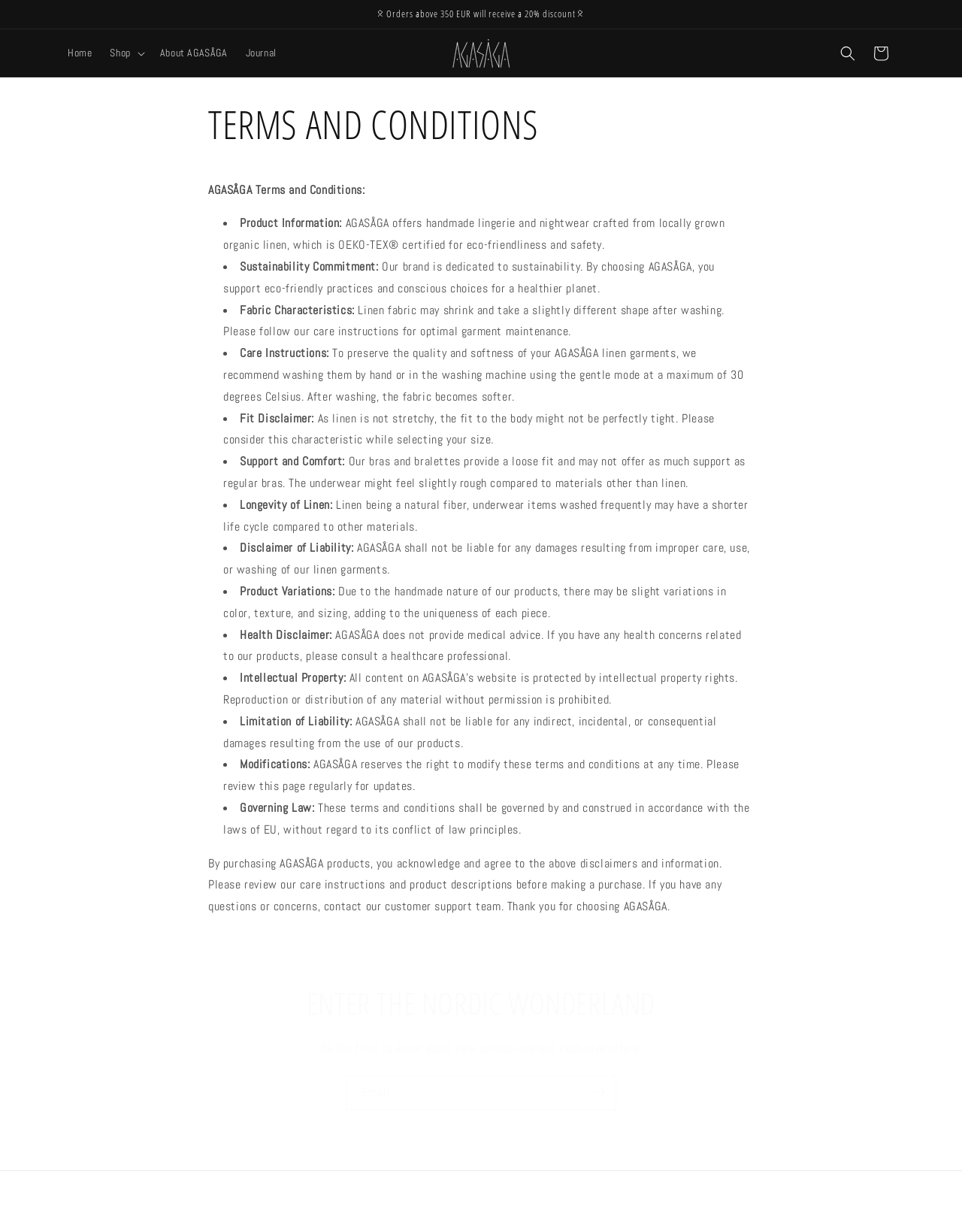What is the purpose of the 'Search' button?
Answer the question based on the image using a single word or a brief phrase.

To search the website